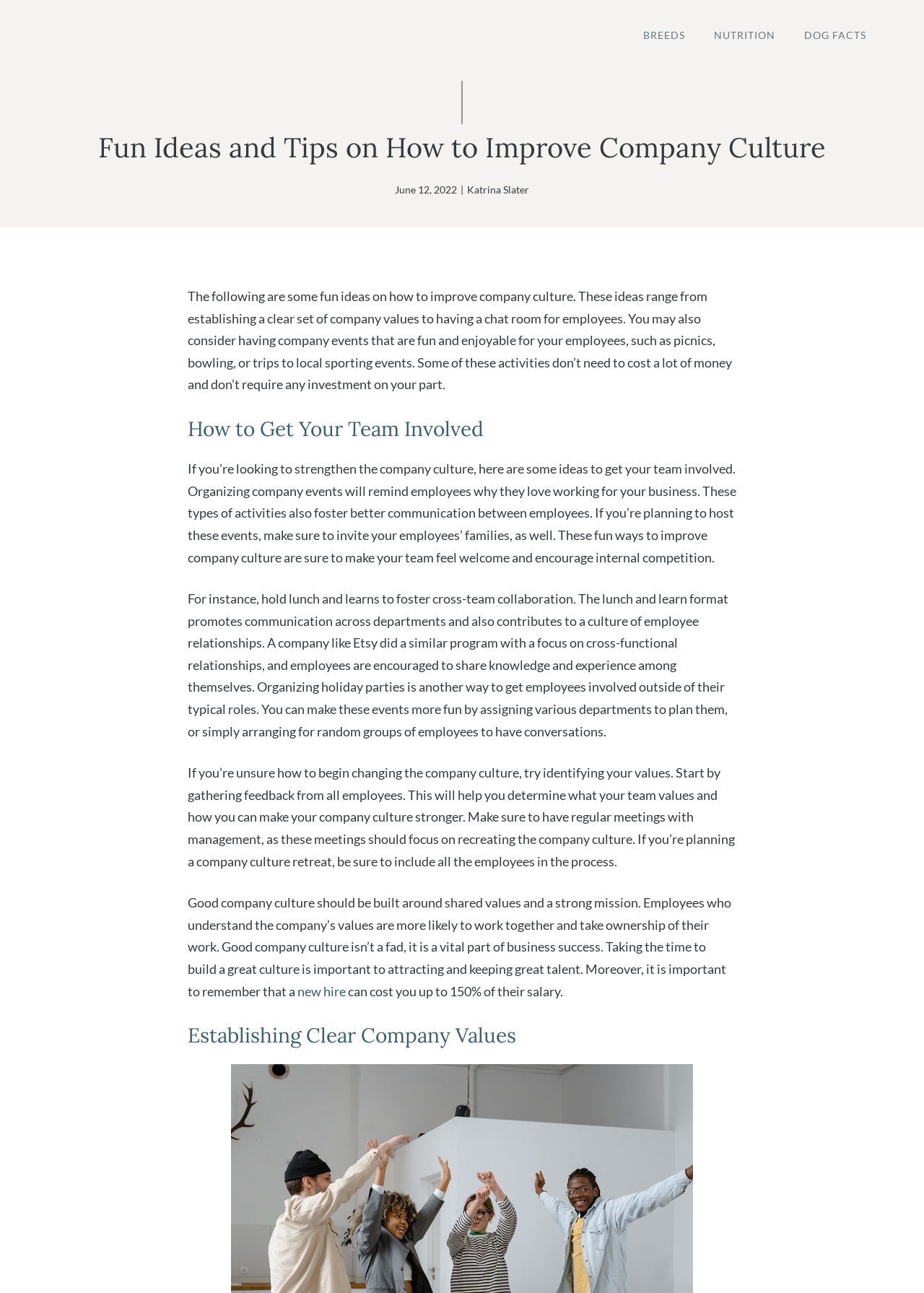Answer the question using only one word or a concise phrase: Who is the author of the article?

Katrina Slater